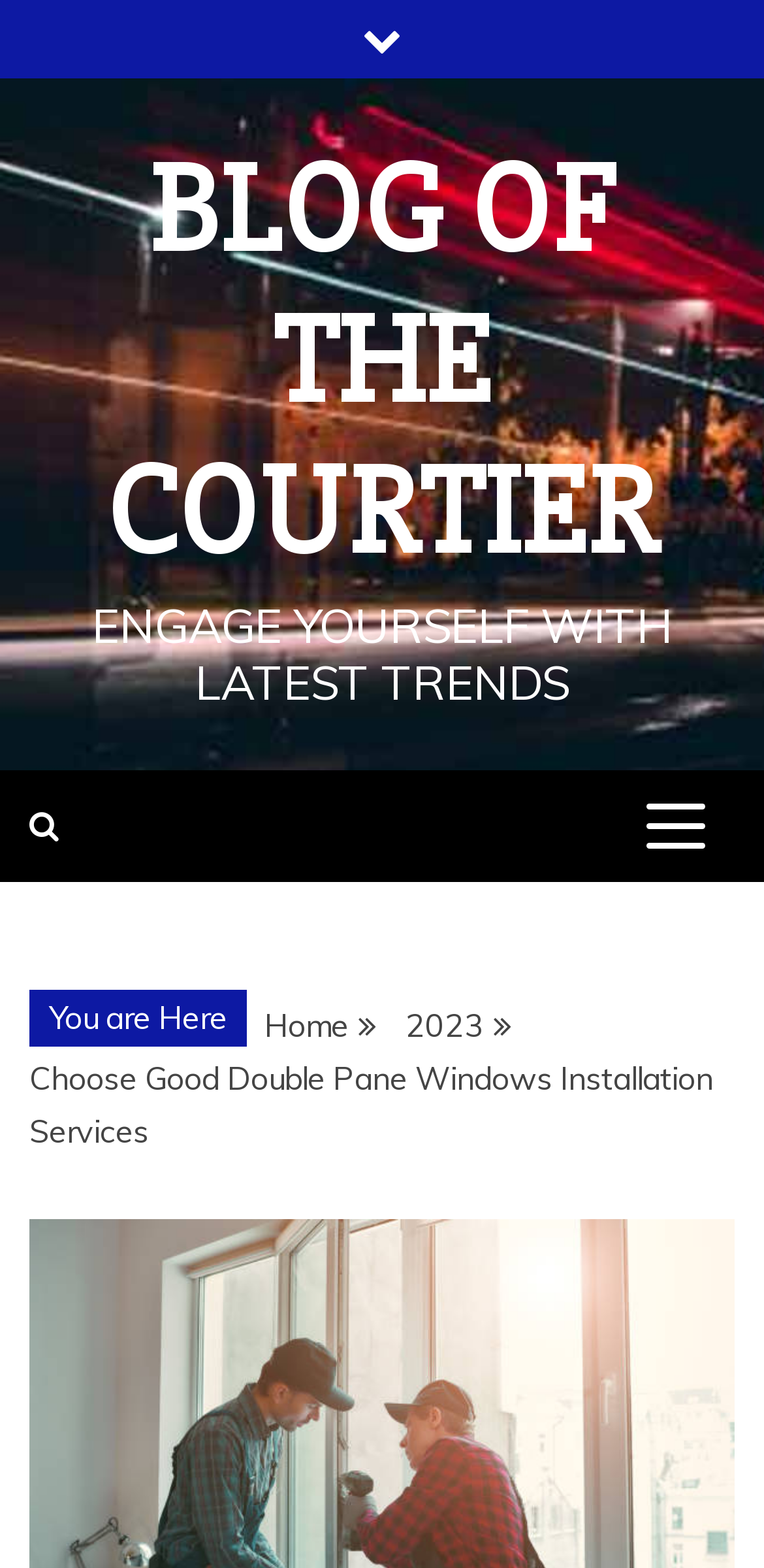Please respond to the question with a concise word or phrase:
What is the current page about?

Double Pane Windows Installation Services